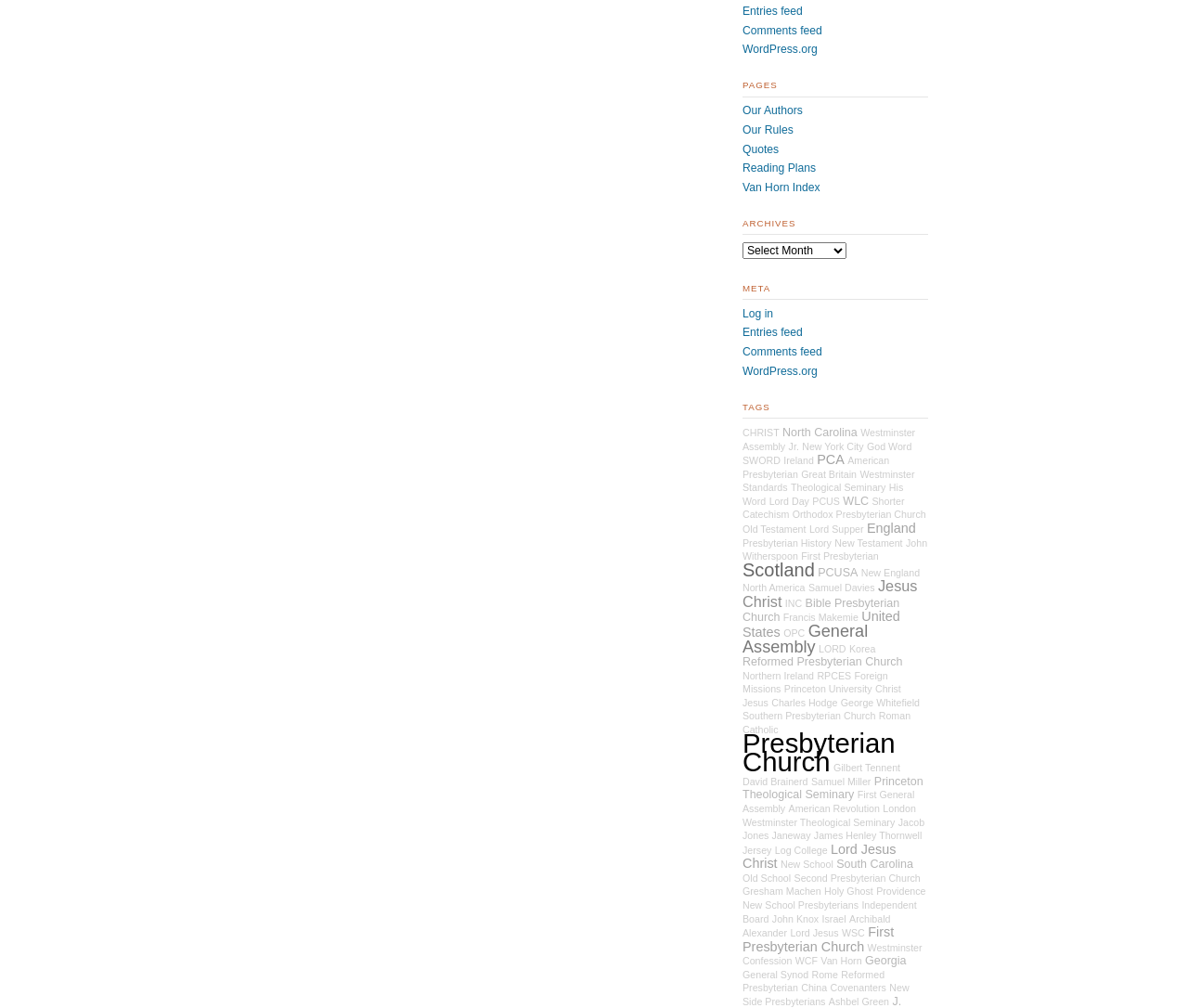Locate the bounding box coordinates of the element I should click to achieve the following instruction: "Click on 'Our Authors'".

[0.625, 0.104, 0.676, 0.116]